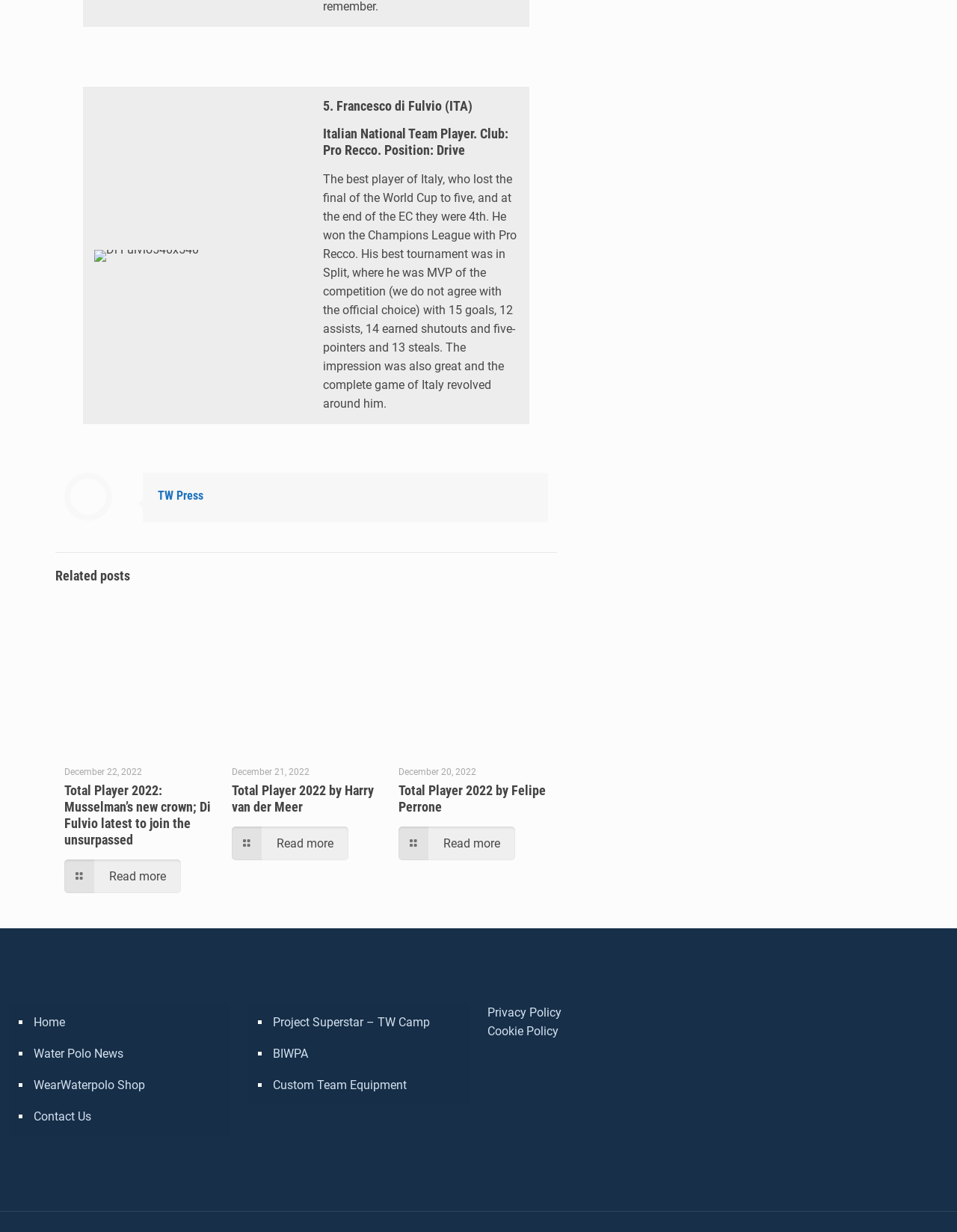How many related posts are there?
Using the screenshot, give a one-word or short phrase answer.

3